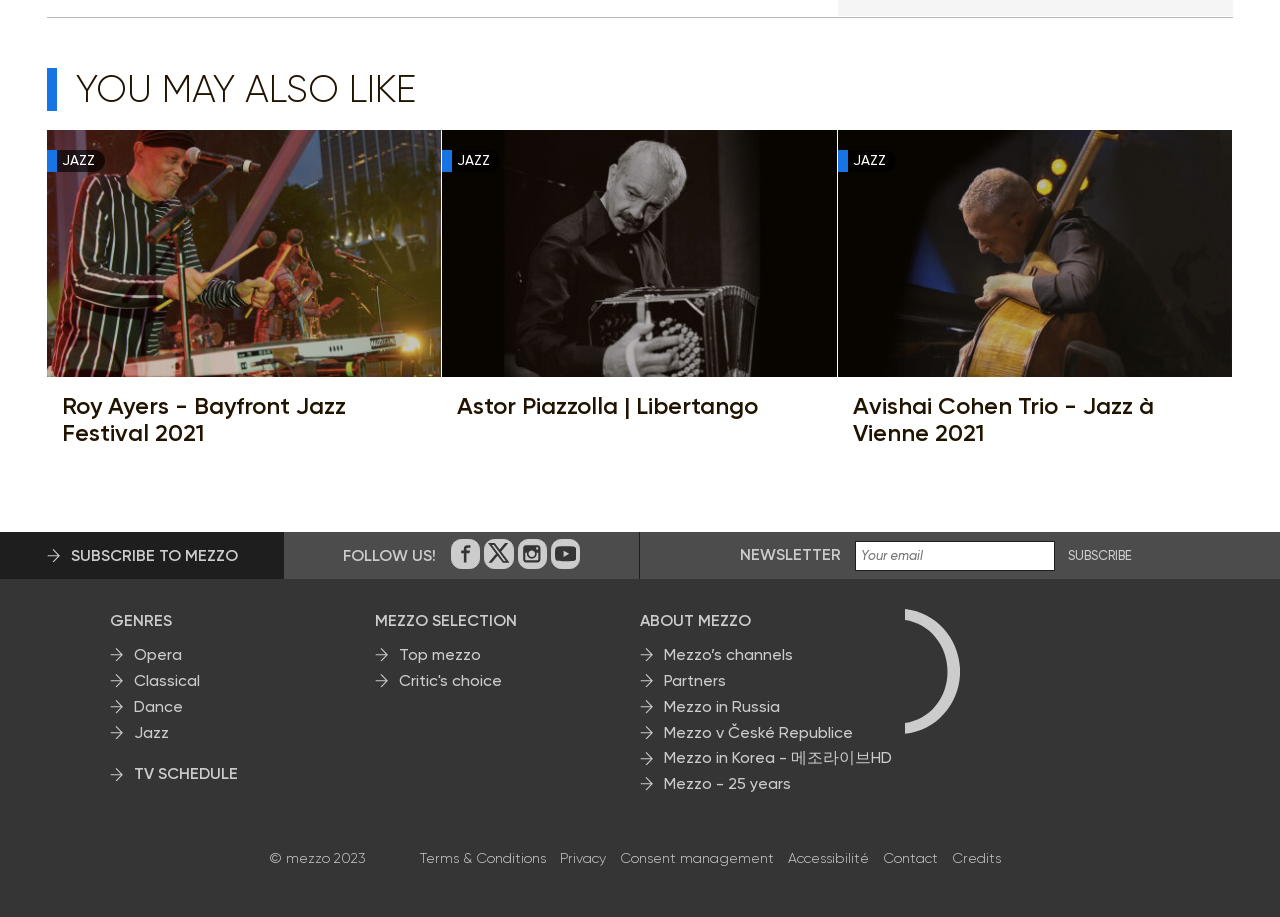What is the name of the channel or platform that the webpage is about?
Please use the image to provide an in-depth answer to the question.

The webpage has several headings and links that mention 'Mezzo', such as 'FOLLOW US!' and 'MEZZO SELECTION', which suggests that the webpage is about a channel or platform called Mezzo.